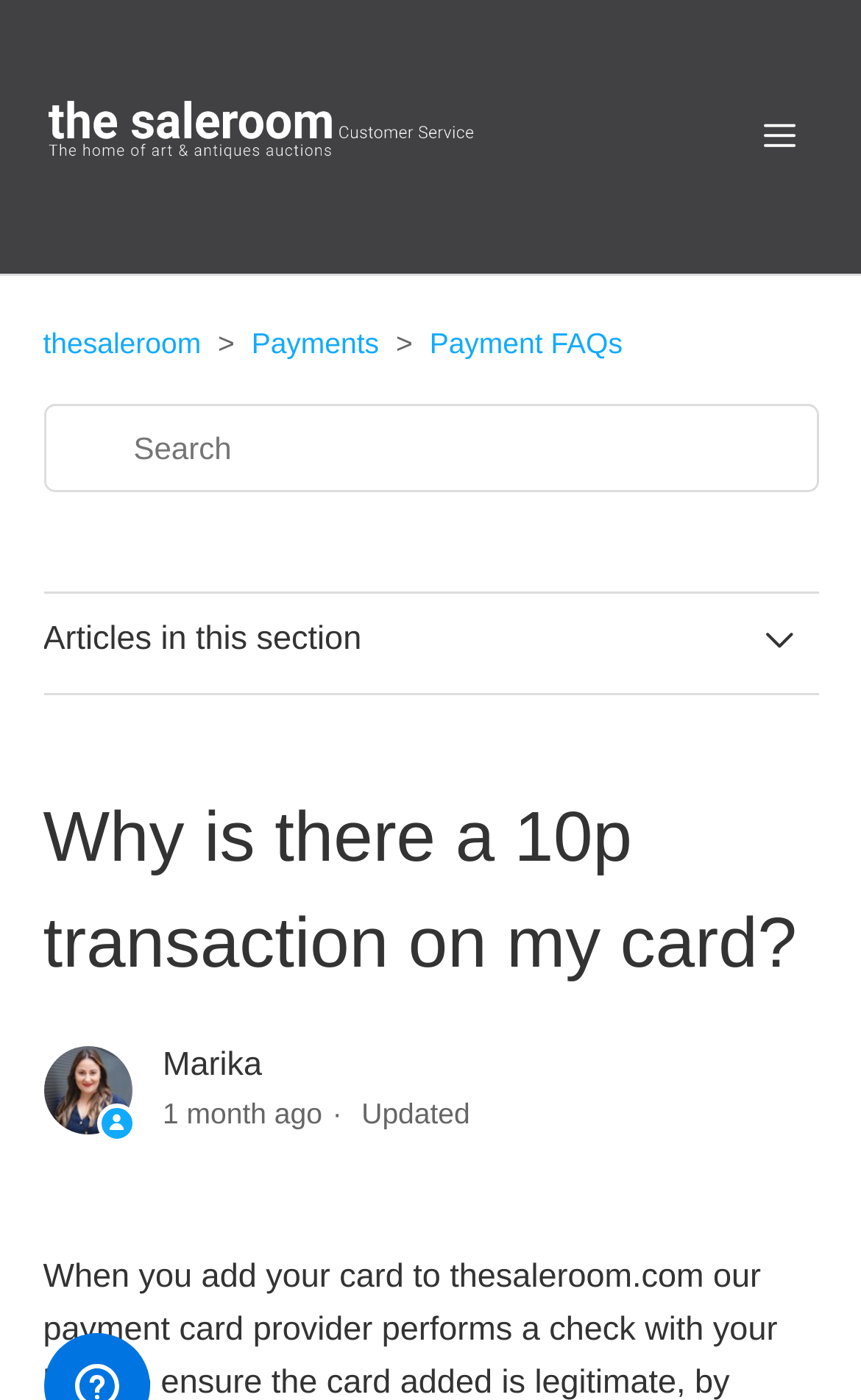Could you provide the bounding box coordinates for the portion of the screen to click to complete this instruction: "Read the article about why there is a 10p transaction on my card"?

[0.05, 0.746, 0.95, 0.813]